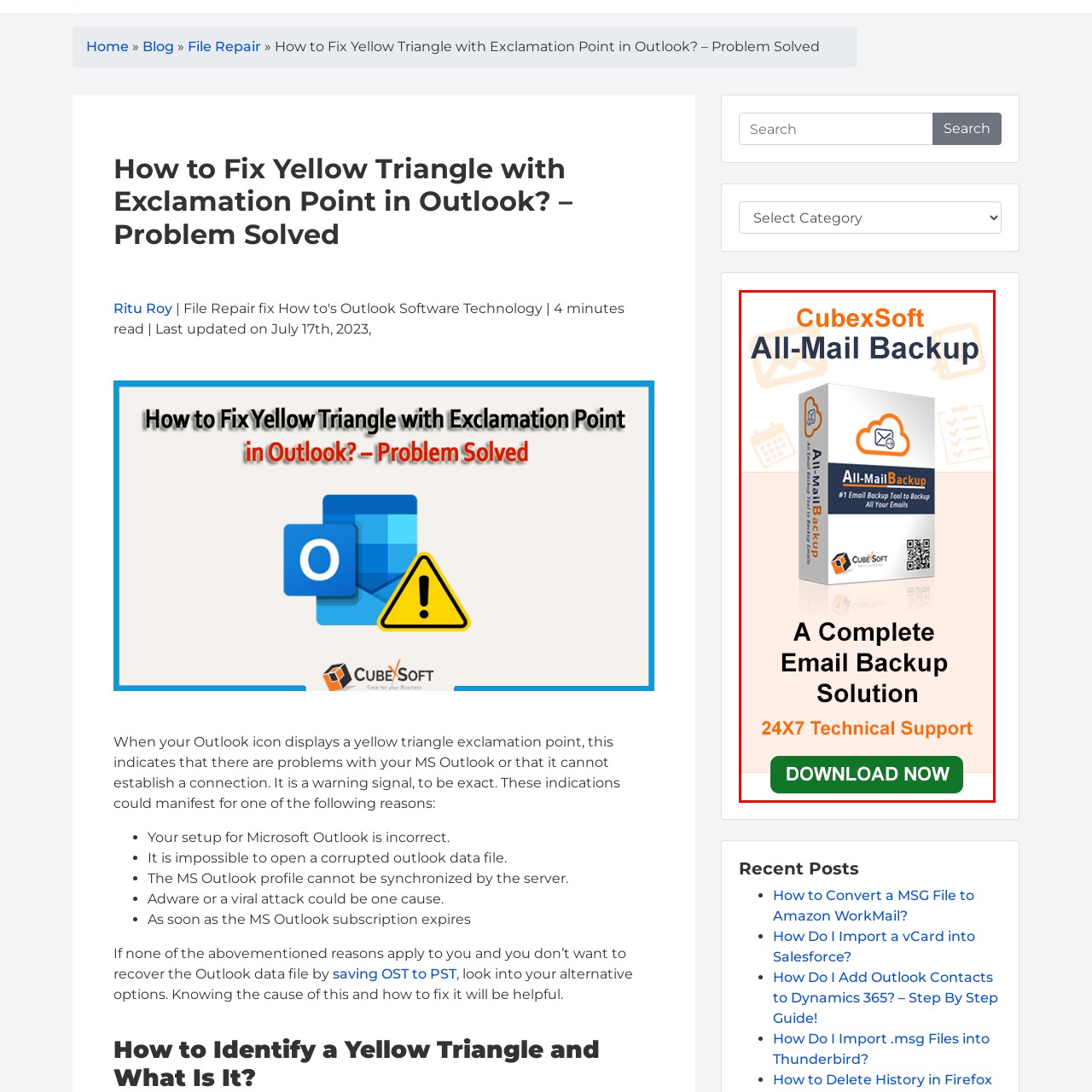Concentrate on the section within the teal border, What kind of support is promised by CubexSoft All-Mail Backup? 
Provide a single word or phrase as your answer.

24X7 Technical Support